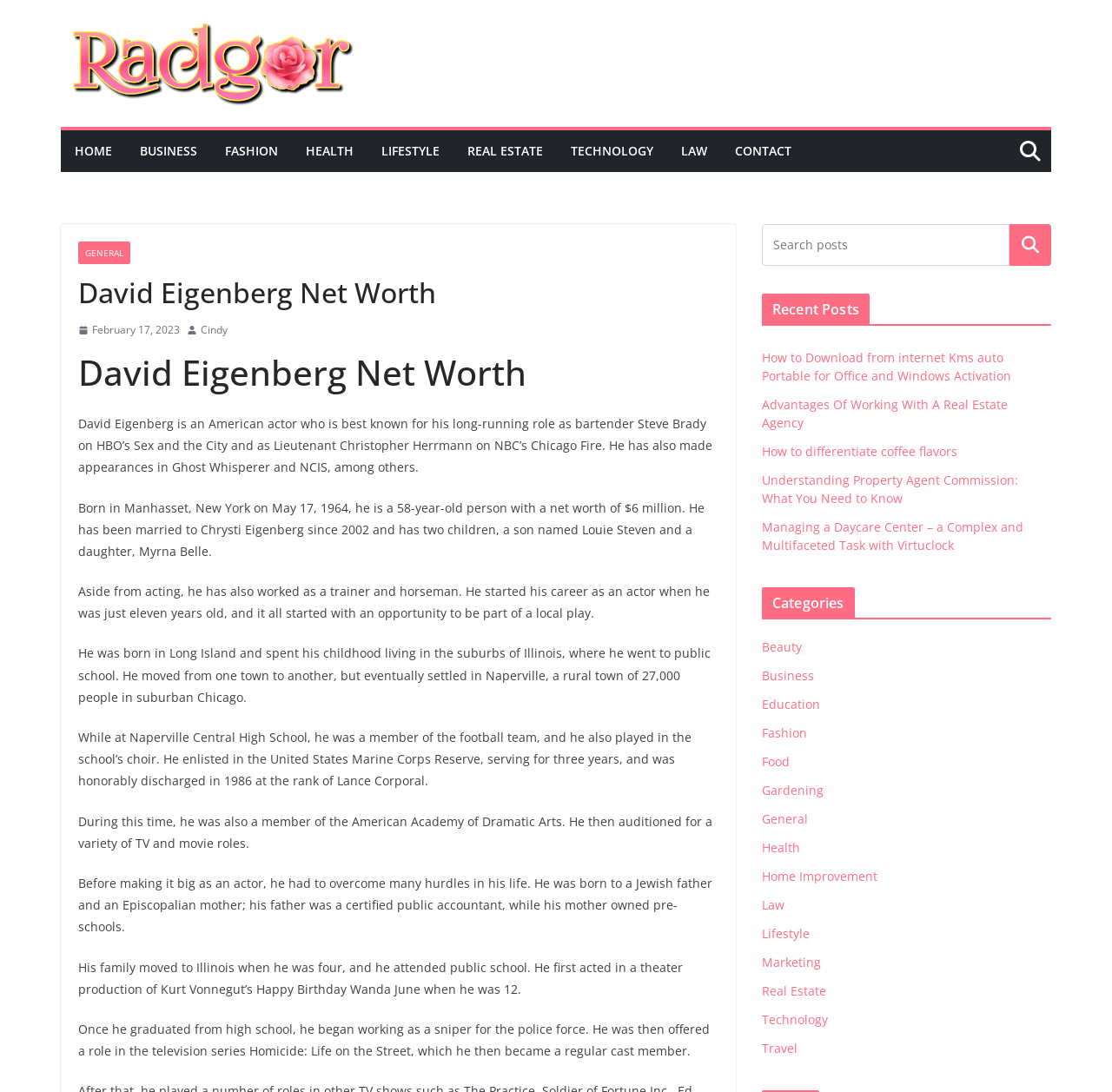Describe the webpage in detail, including text, images, and layout.

The webpage is about David Eigenberg, an American actor, and provides information about his net worth, biography, and career. At the top of the page, there is a navigation menu with links to different categories such as HOME, BUSINESS, FASHION, HEALTH, and more. Below the navigation menu, there is a header section with the title "David Eigenberg Net Worth" and a date "February 17, 2023" on the left side, accompanied by a small image. 

On the left side of the page, there is a main content section that provides a brief biography of David Eigenberg, including his early life, career, and personal life. The text is divided into several paragraphs, each describing a different aspect of his life. 

On the right side of the page, there are three complementary sections. The top section has a search bar with a "Search" button. The middle section is titled "Recent Posts" and lists several links to recent articles on various topics. The bottom section is titled "Categories" and lists links to different categories such as Beauty, Business, Education, and more.